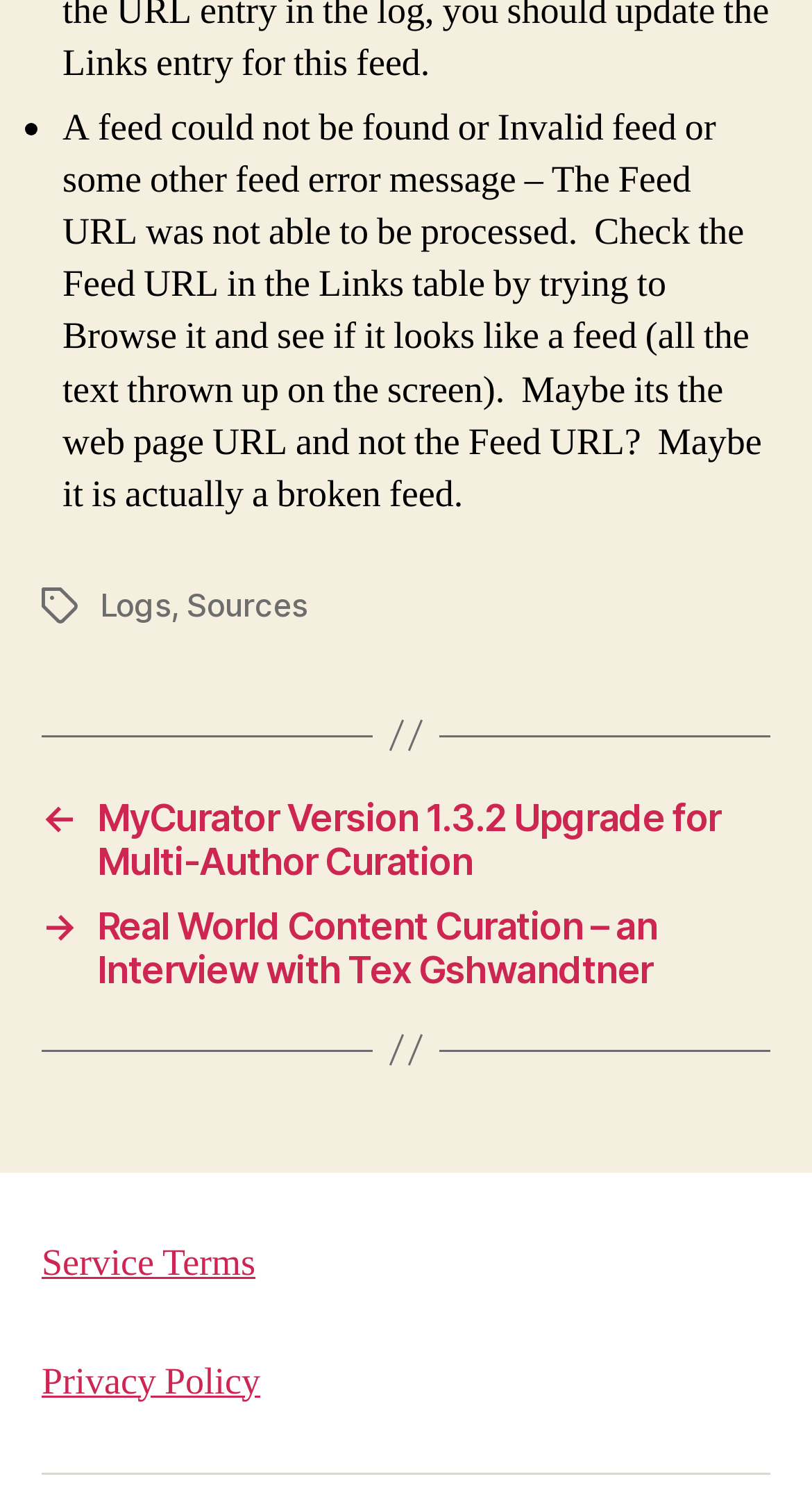Utilize the information from the image to answer the question in detail:
How many links are there in the navigation section?

The navigation section has two links, 'MyCurator Version 1.3.2 Upgrade for Multi-Author Curation' and 'Real World Content Curation – an Interview with Tex Gshwandtner', which are listed under the 'Post' navigation element.